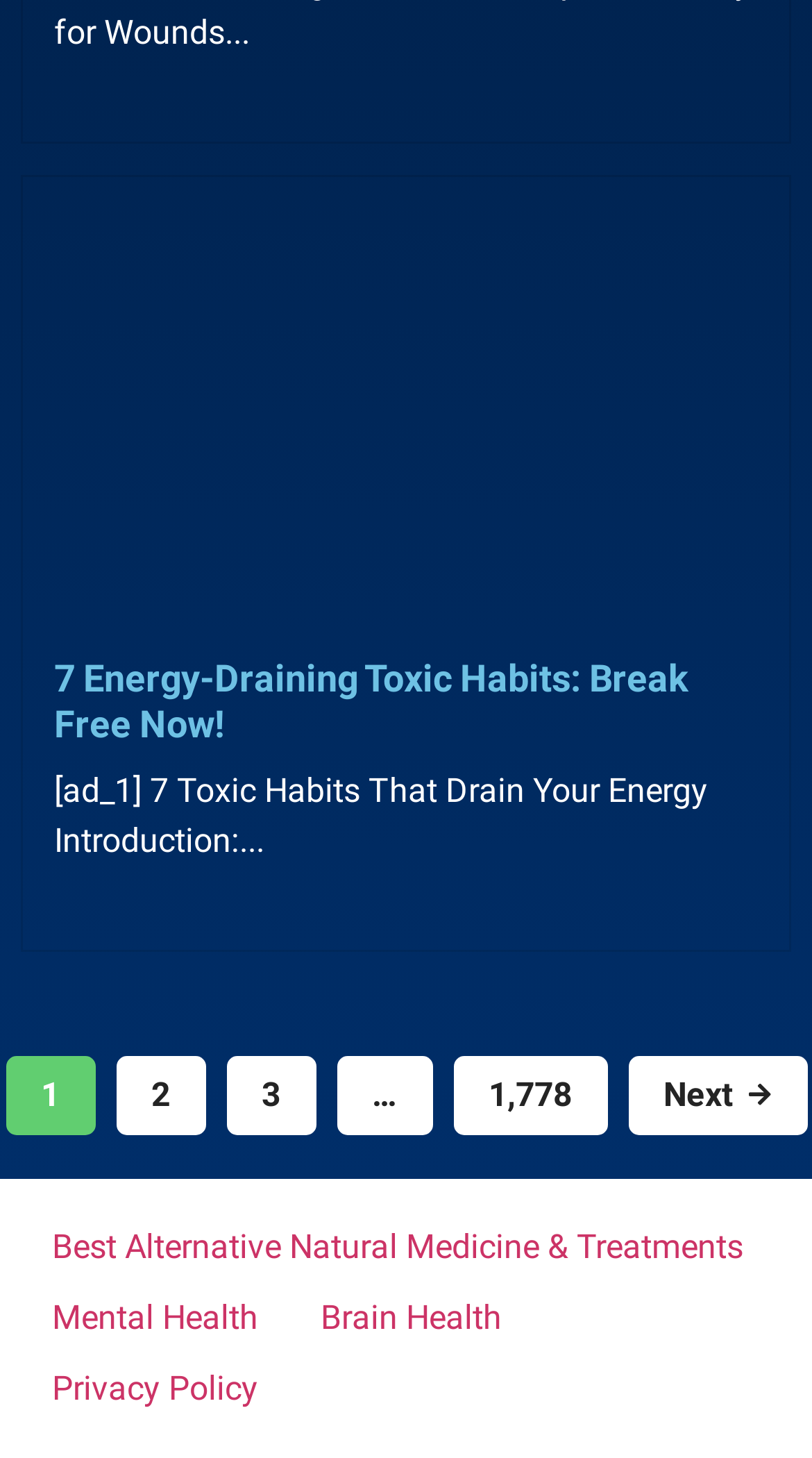Give the bounding box coordinates for this UI element: "3". The coordinates should be four float numbers between 0 and 1, arranged as [left, top, right, bottom].

[0.278, 0.725, 0.388, 0.779]